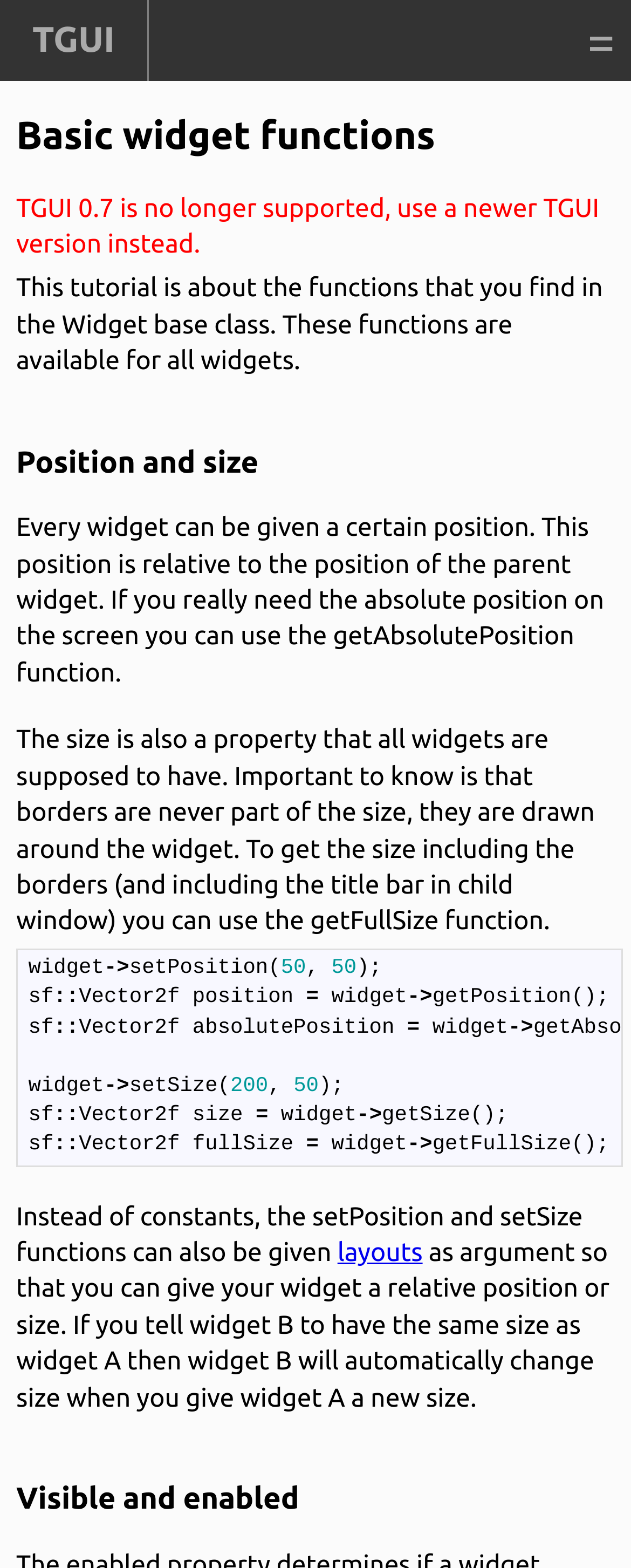What is the function to get the absolute position of a widget?
Answer the question in as much detail as possible.

The function to get the absolute position of a widget is mentioned in the text 'If you really need the absolute position on the screen you can use the getAbsolutePosition function.' which is located in the section 'Position and size'.